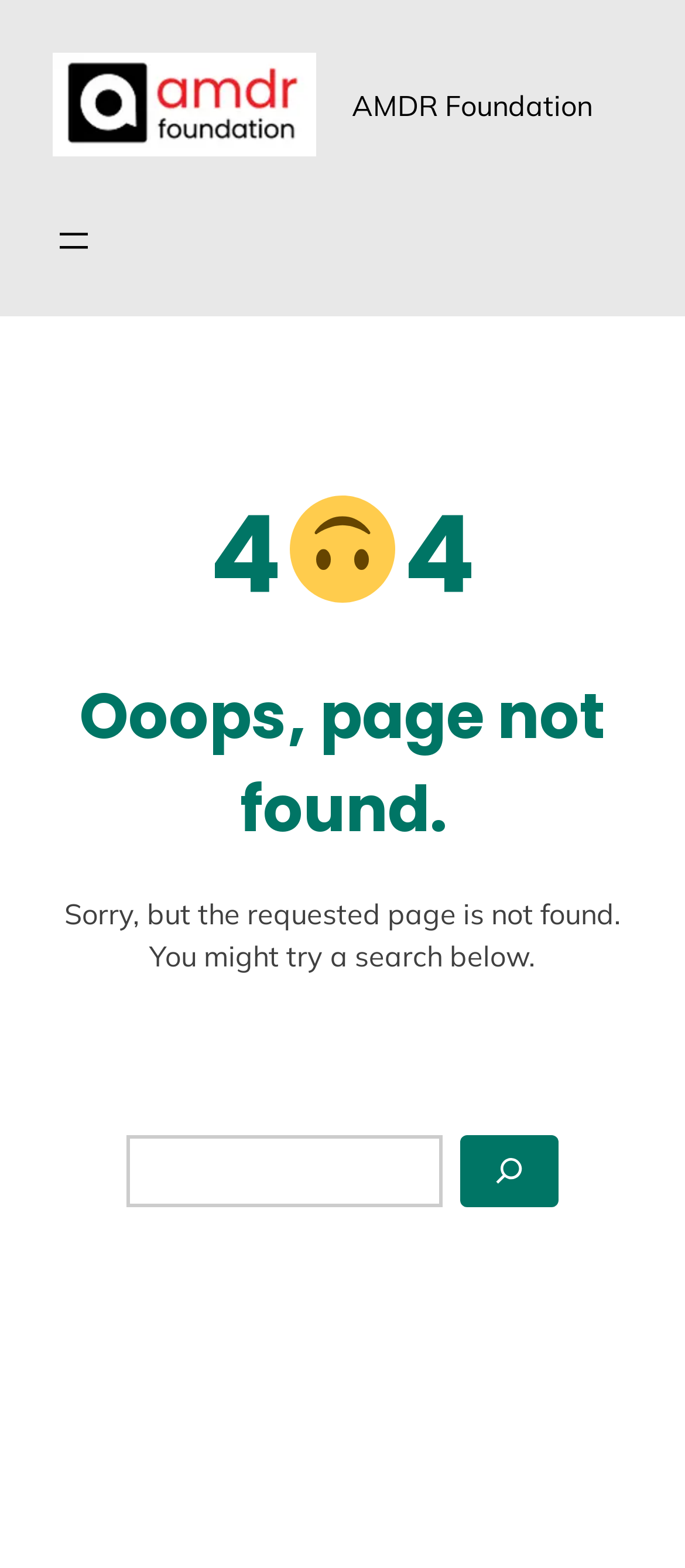Find the bounding box coordinates for the UI element that matches this description: "aria-label="Open menu"".

[0.078, 0.14, 0.139, 0.167]